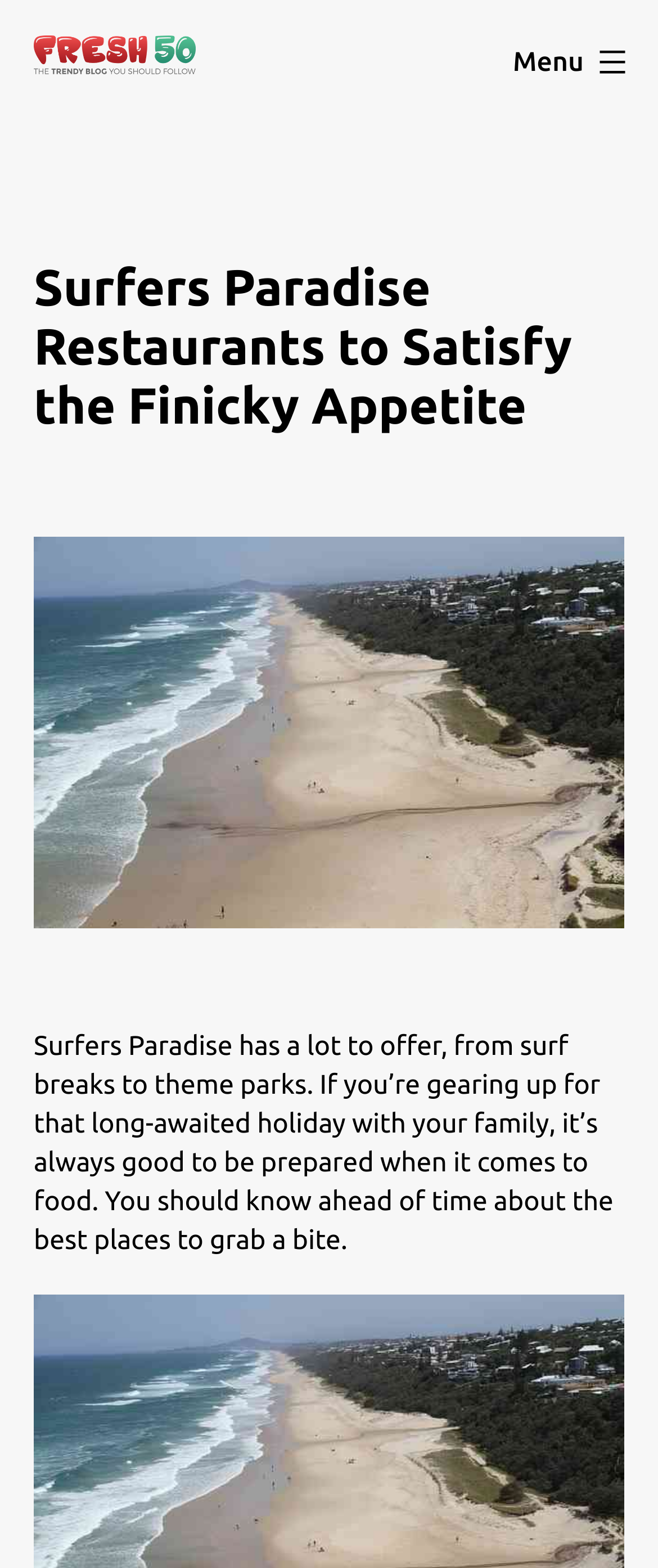Please find the bounding box for the UI element described by: "12 Jan 2023".

None